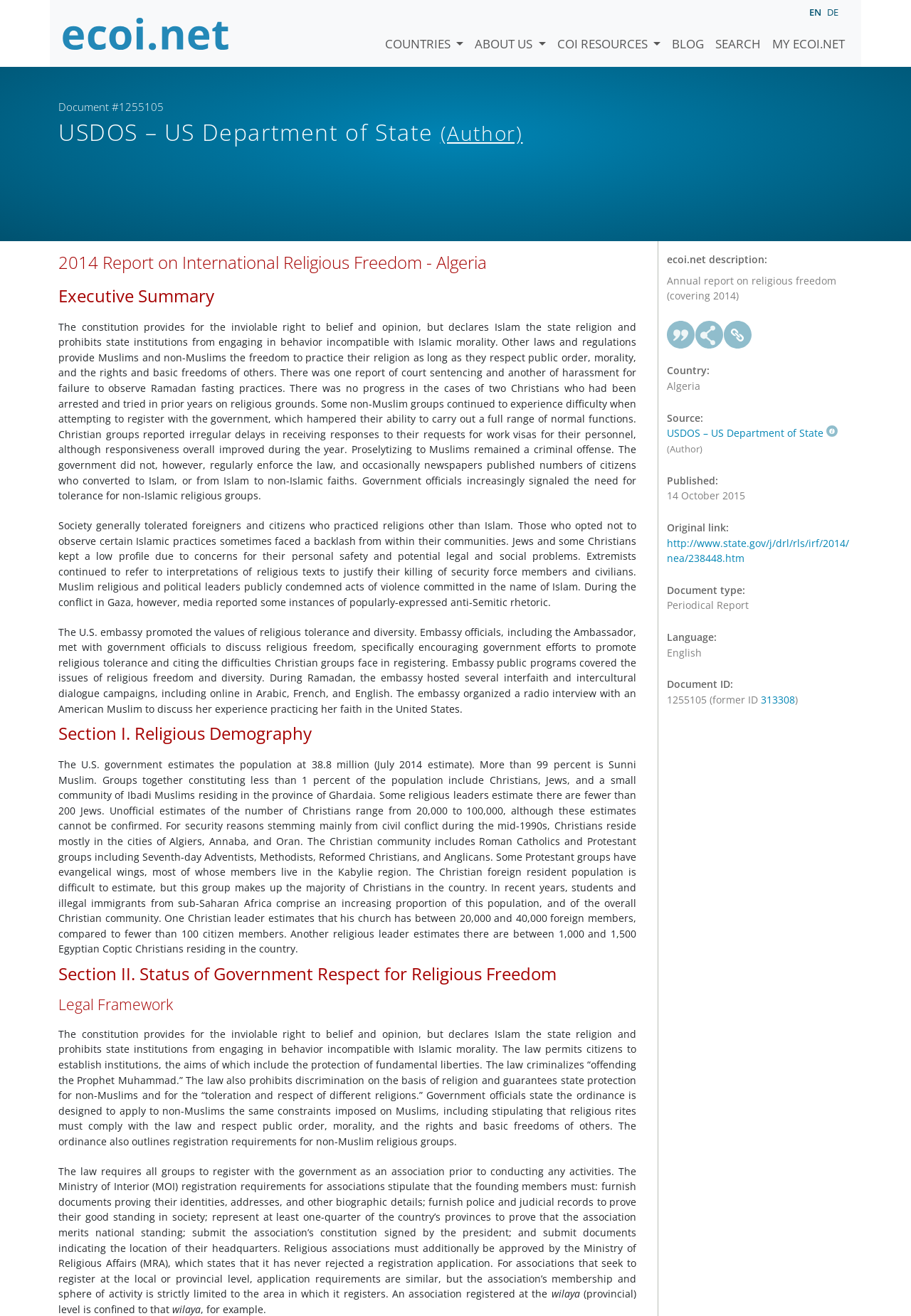Identify the bounding box coordinates of the clickable section necessary to follow the following instruction: "Click the 'COUNTRIES' link". The coordinates should be presented as four float numbers from 0 to 1, i.e., [left, top, right, bottom].

[0.416, 0.01, 0.515, 0.04]